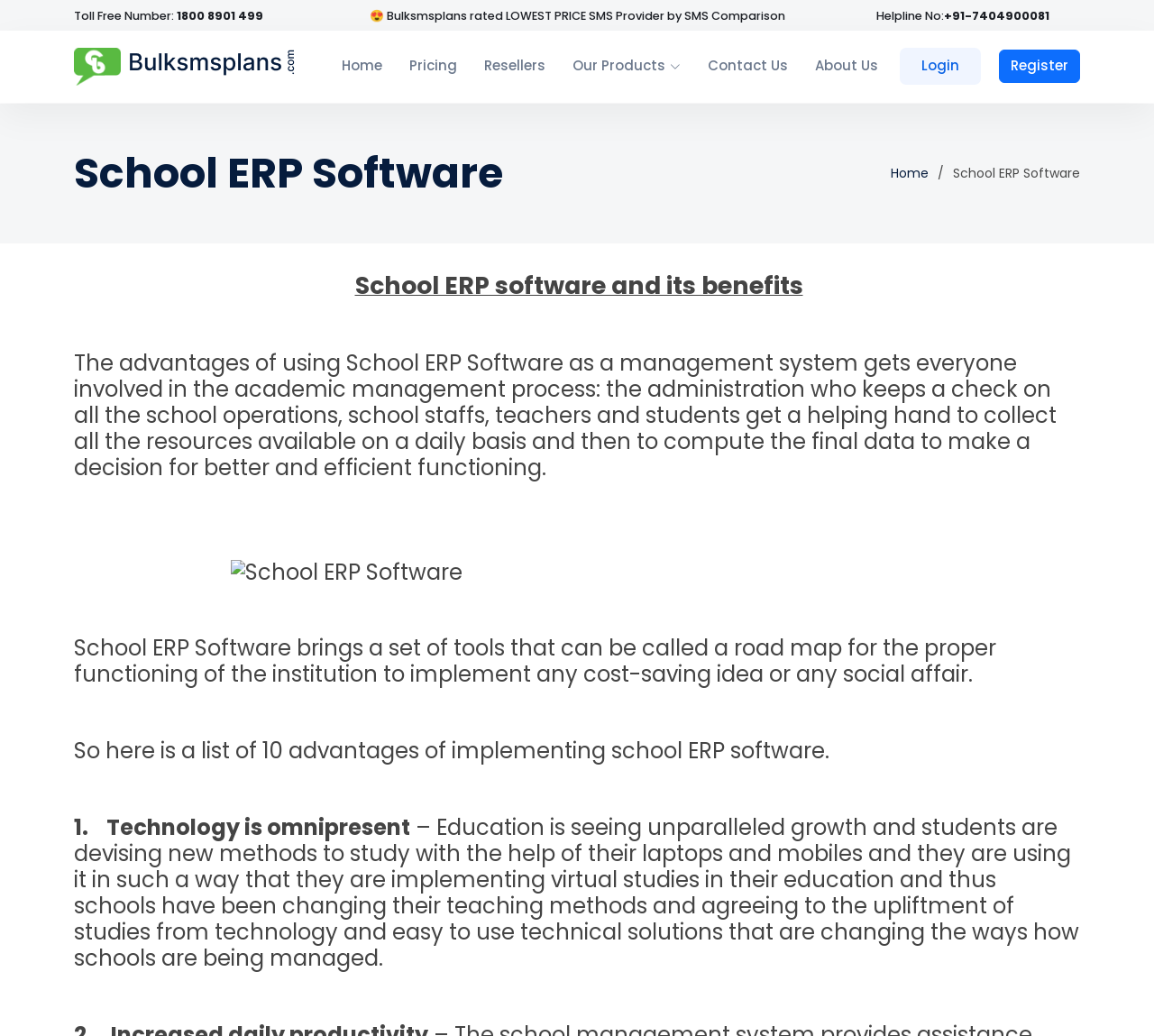Explain the features and main sections of the webpage comprehensively.

The webpage is about School ERP Management Software, which is a system to manage students, teachers, and their attendance mark sheets online. At the top, there is a toll-free number and a helpline number with a brief description of Bulksmsplans, a low-cost SMS provider. 

Below the contact information, there is a navigation menu with links to Home, Pricing, Resellers, Our Products, Contact Us, About Us, and Login. On the right side of the navigation menu, there is a Register button.

The main content of the webpage is divided into two sections. The left section has a heading "School ERP Software" and a brief description of the benefits of using School ERP software as a management system. The description explains how the software helps the administration, school staff, teachers, and students to collect and compute data for better decision-making.

On the right side of the webpage, there is an image related to School ERP Software. Below the image, there is a paragraph describing how School ERP Software brings a set of tools to implement cost-saving ideas and social affairs in institutions.

Further down, there is a list of 10 advantages of implementing school ERP software, with the first advantage being "Technology is omnipresent" and a brief description of how technology is changing the way schools are managed.